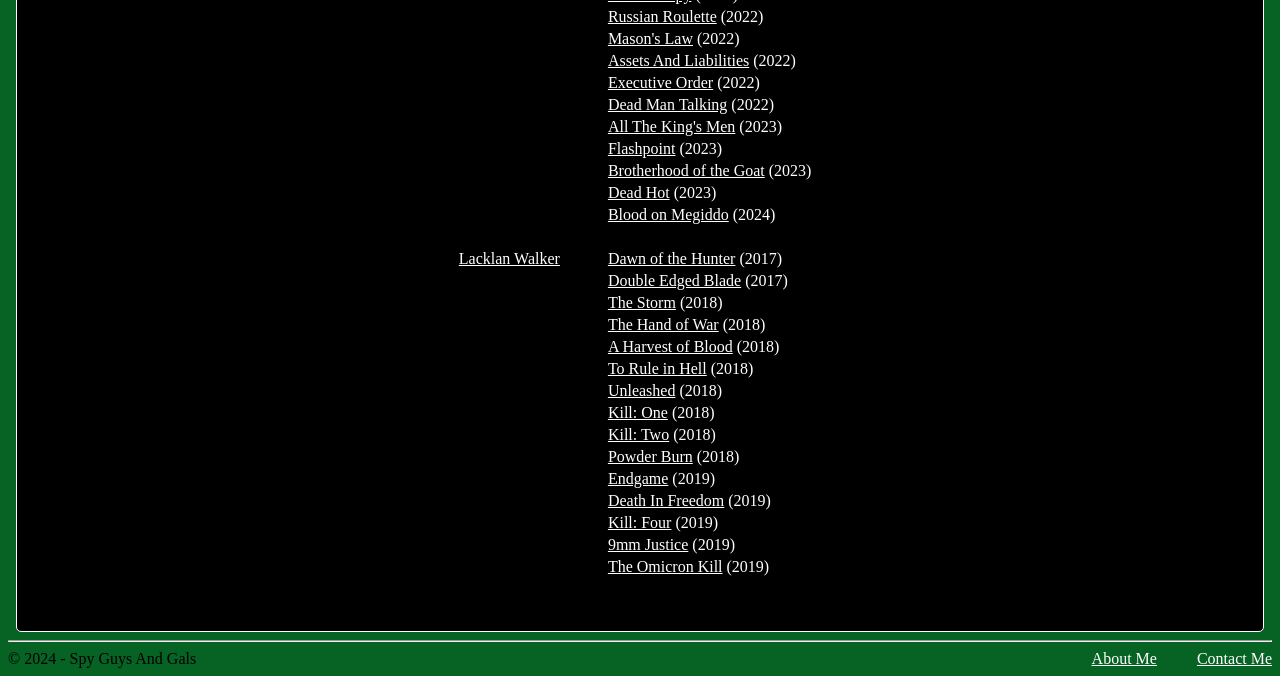Determine the bounding box coordinates of the region that needs to be clicked to achieve the task: "View product details of Marchpower Cooling Blanket".

None